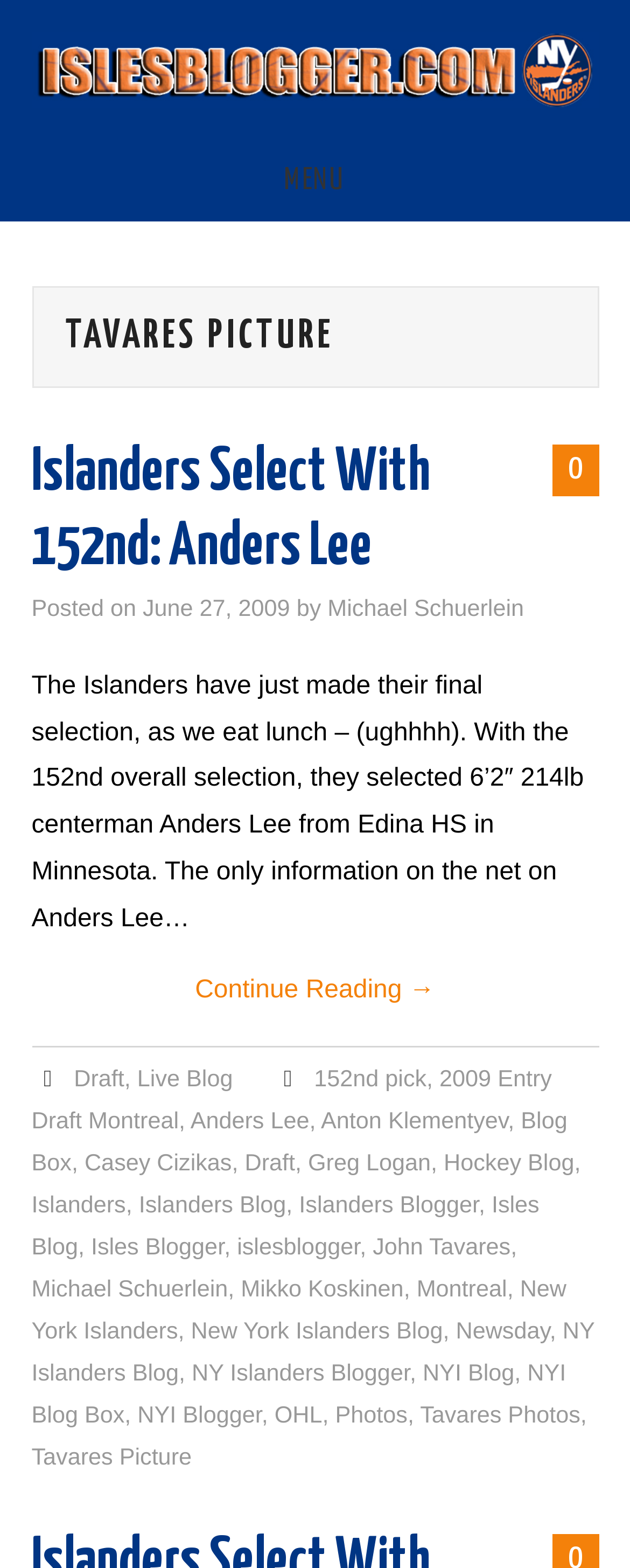Find the bounding box coordinates of the area that needs to be clicked in order to achieve the following instruction: "Click on the 'Continue Reading →' link". The coordinates should be specified as four float numbers between 0 and 1, i.e., [left, top, right, bottom].

[0.05, 0.617, 0.95, 0.647]